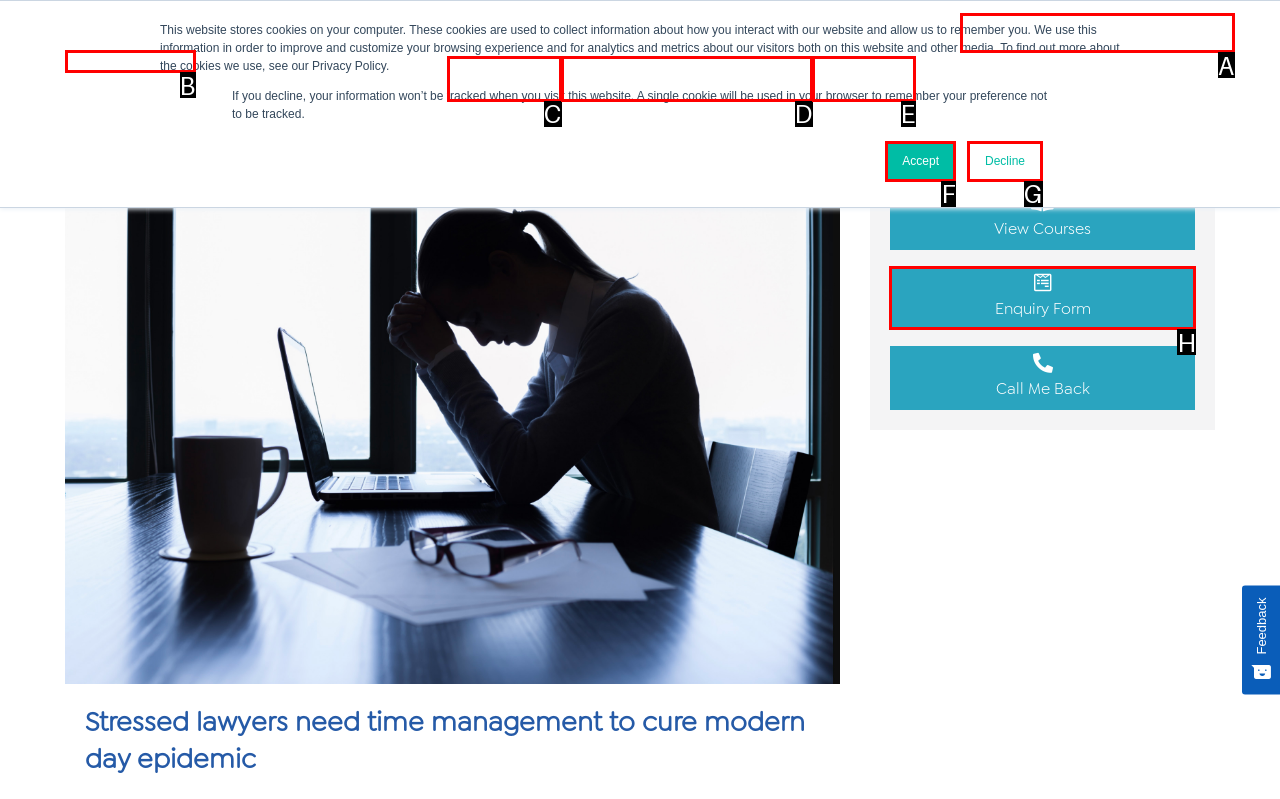Select the letter of the UI element you need to click on to fulfill this task: Go to contact us. Write down the letter only.

H